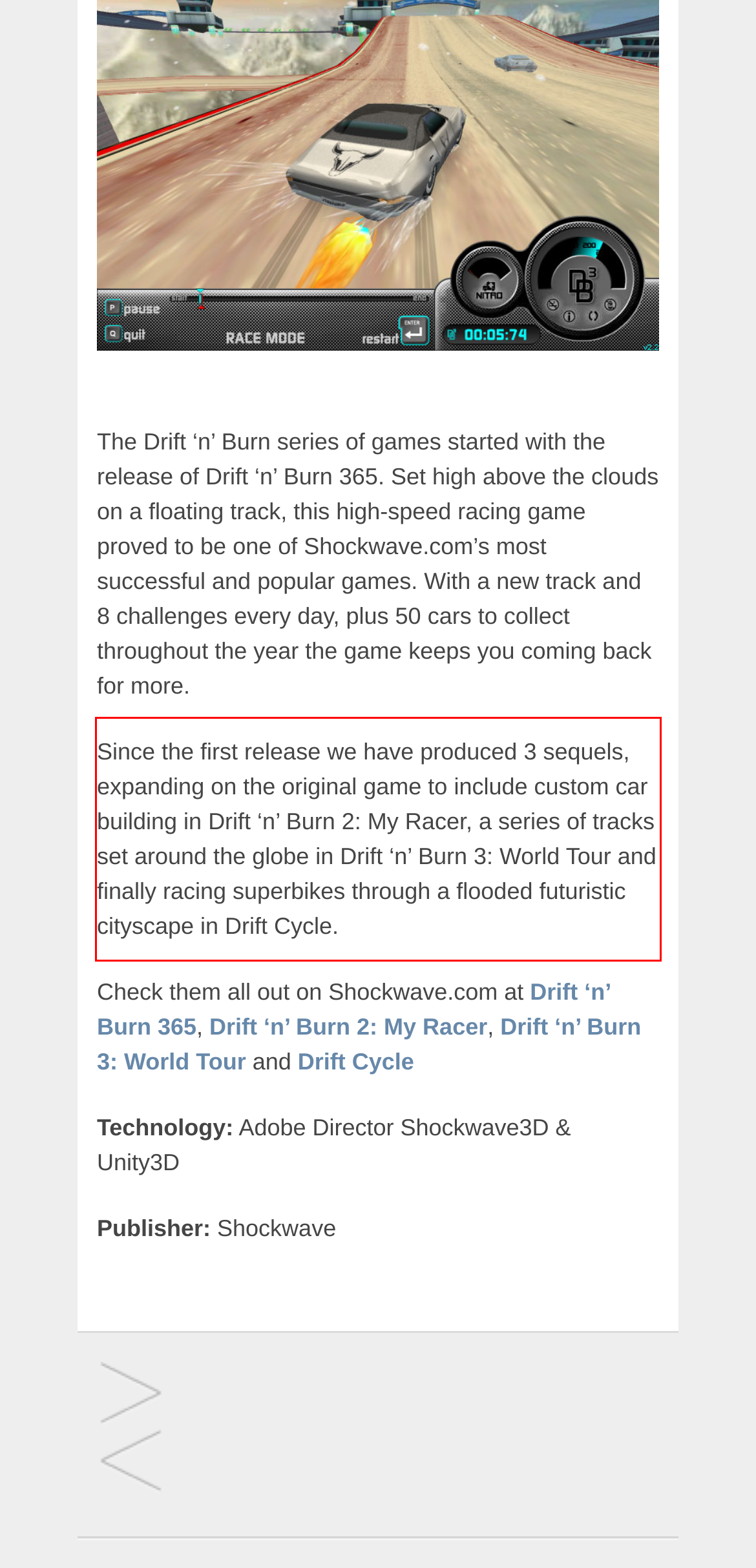Given a screenshot of a webpage with a red bounding box, please identify and retrieve the text inside the red rectangle.

Since the first release we have produced 3 sequels, expanding on the original game to include custom car building in Drift ‘n’ Burn 2: My Racer, a series of tracks set around the globe in Drift ‘n’ Burn 3: World Tour and finally racing superbikes through a flooded futuristic cityscape in Drift Cycle.